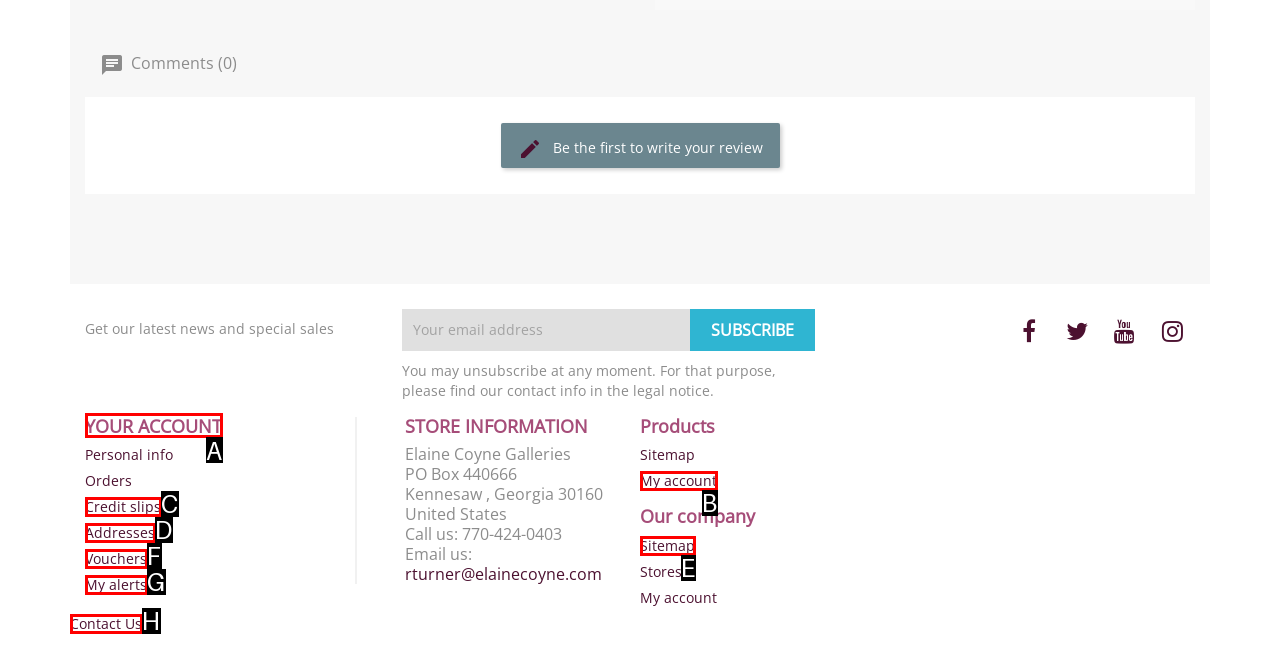For the task: Contact us, identify the HTML element to click.
Provide the letter corresponding to the right choice from the given options.

H